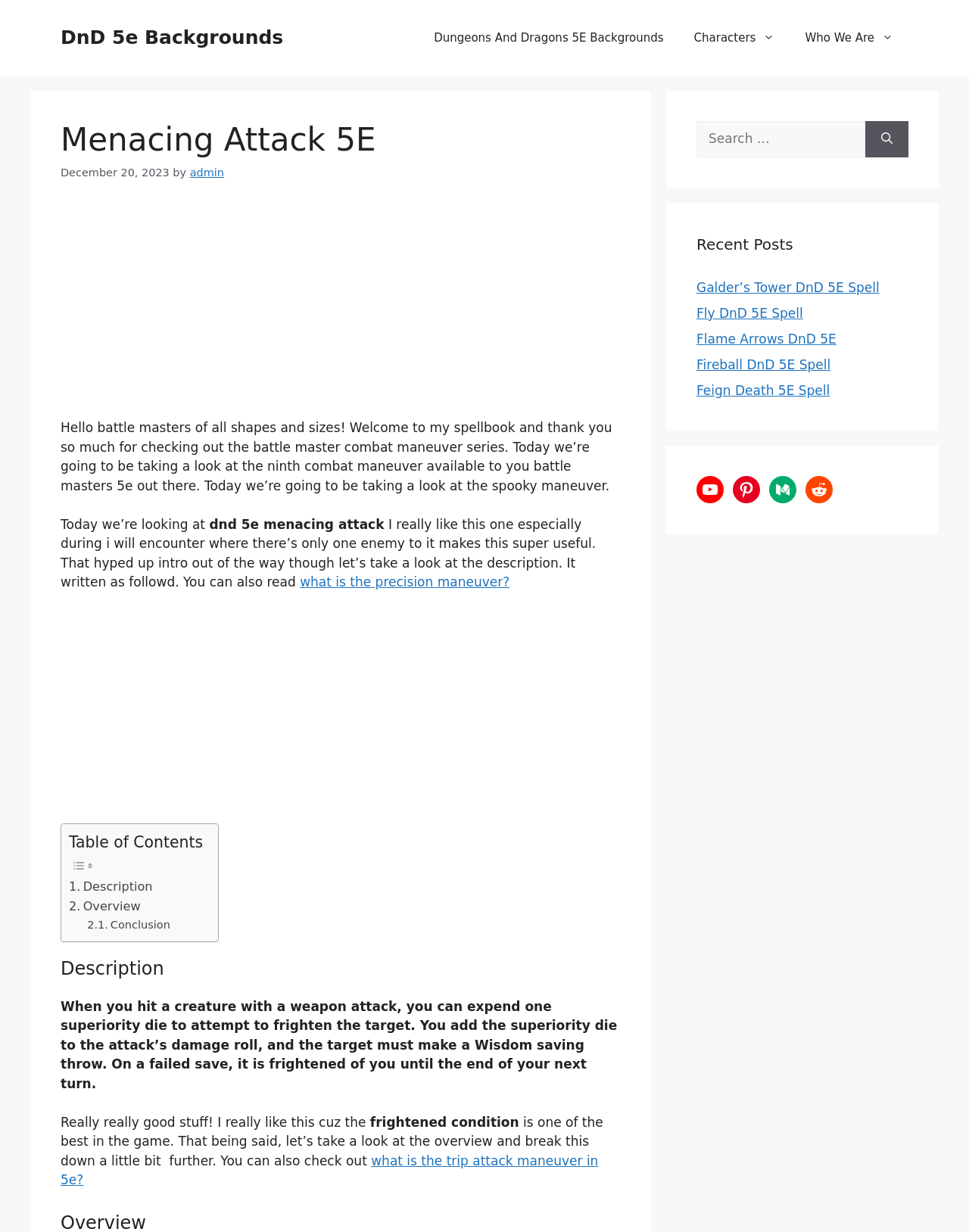Specify the bounding box coordinates of the area that needs to be clicked to achieve the following instruction: "Visit the YouTube channel".

[0.719, 0.386, 0.747, 0.408]